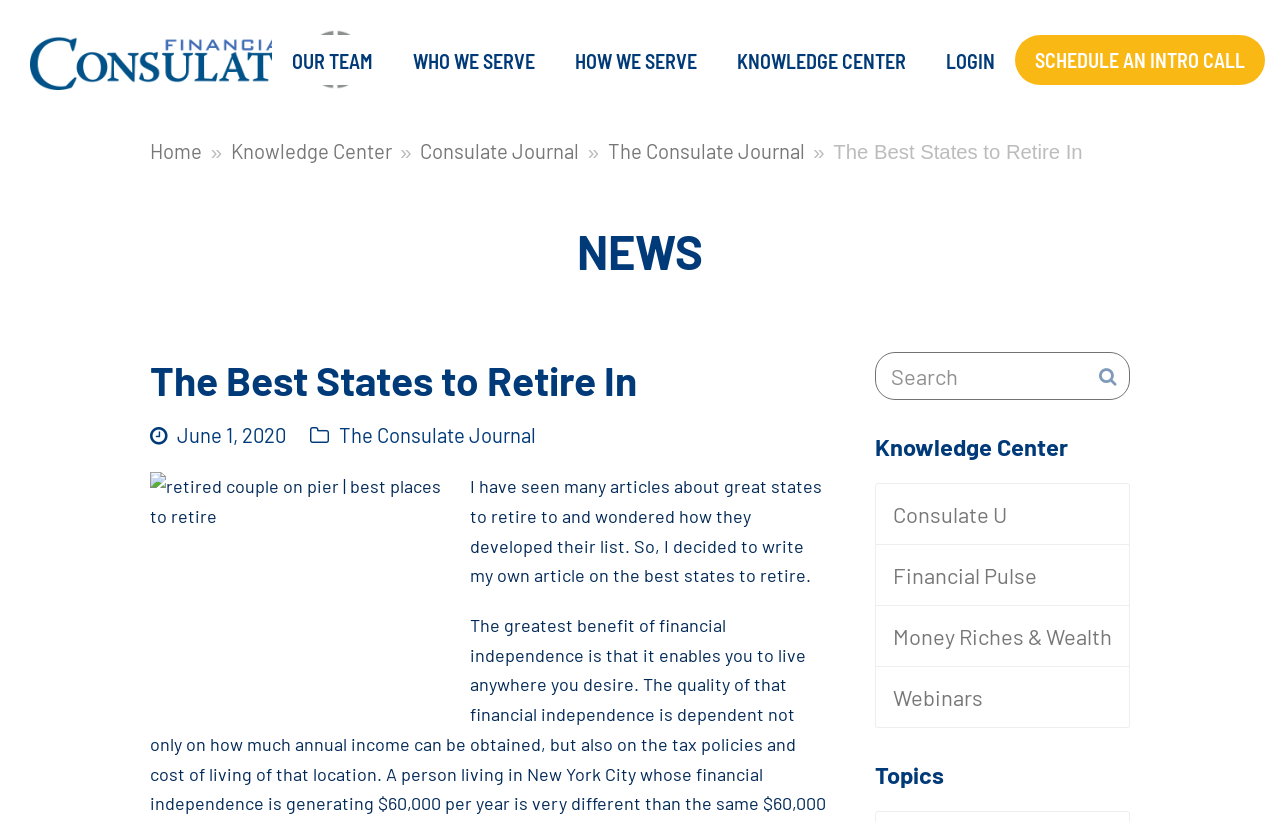Determine the bounding box for the HTML element described here: "Money Riches & Wealth". The coordinates should be given as [left, top, right, bottom] with each number being a float between 0 and 1.

[0.684, 0.738, 0.883, 0.812]